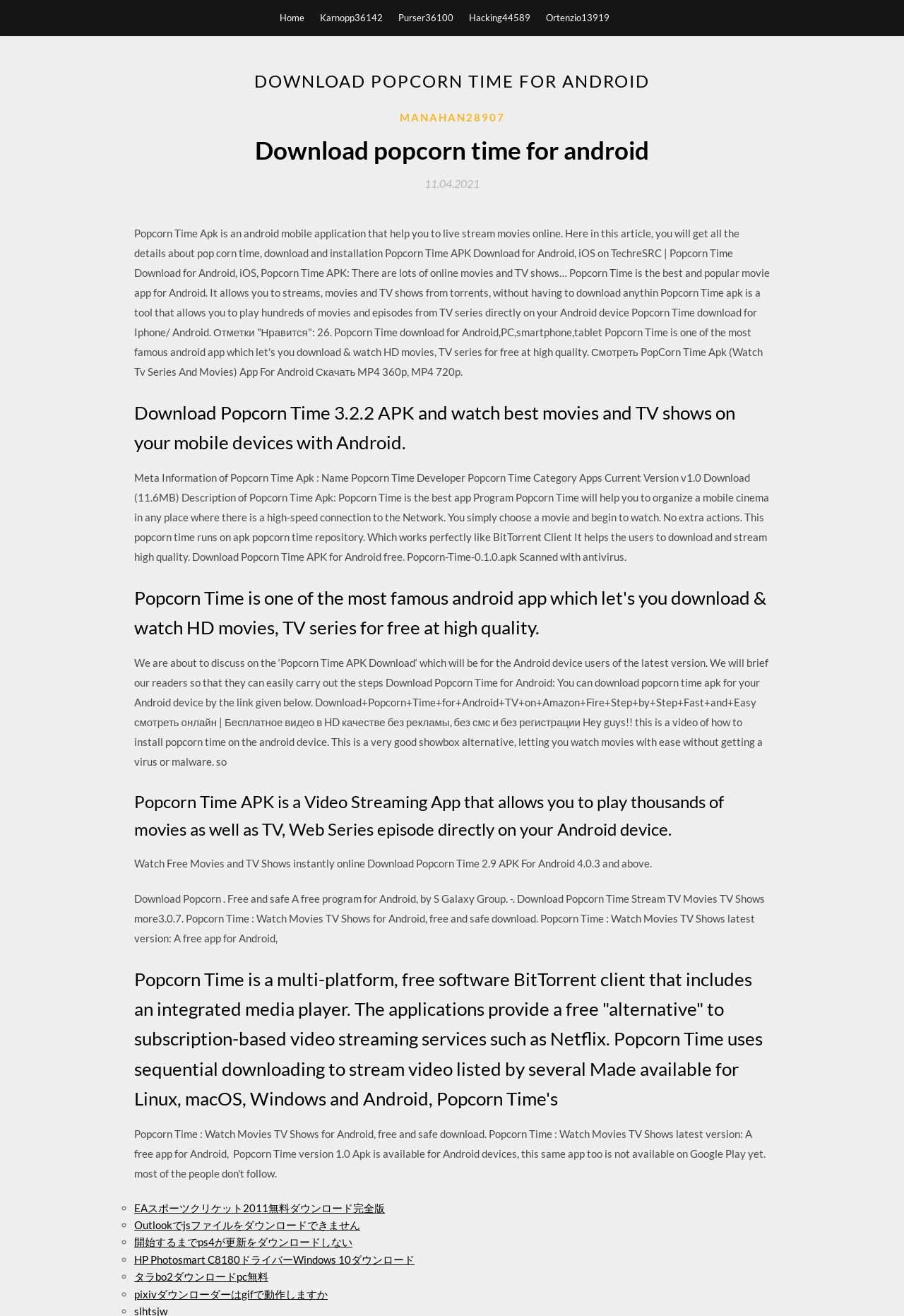Give an in-depth explanation of the webpage layout and content.

This webpage is about Popcorn Time, a mobile application that allows users to live stream movies and TV shows online. At the top of the page, there are several links to different sections, including "Home", "Karnopp36142", "Purser36100", "Hacking44589", and "Ortenzio13919". 

Below these links, there is a large header that reads "DOWNLOAD POPCORN TIME FOR ANDROID" in bold font. Underneath this header, there is a brief description of Popcorn Time, stating that it is an Android mobile application that helps users to live stream movies online. 

The main content of the page is divided into several sections, each with its own heading. The first section describes the features of Popcorn Time, stating that it allows users to stream movies and TV shows from torrents without having to download anything. 

The next section provides meta information about the Popcorn Time APK, including its name, developer, category, current version, and description. 

Following this, there are several sections that provide instructions on how to download and install Popcorn Time on Android devices, as well as information about its features and benefits. 

At the bottom of the page, there is a list of links to other related topics, including EA Sports Cricket 2011, Outlook js file download, and HP Photosmart C8180 driver download.